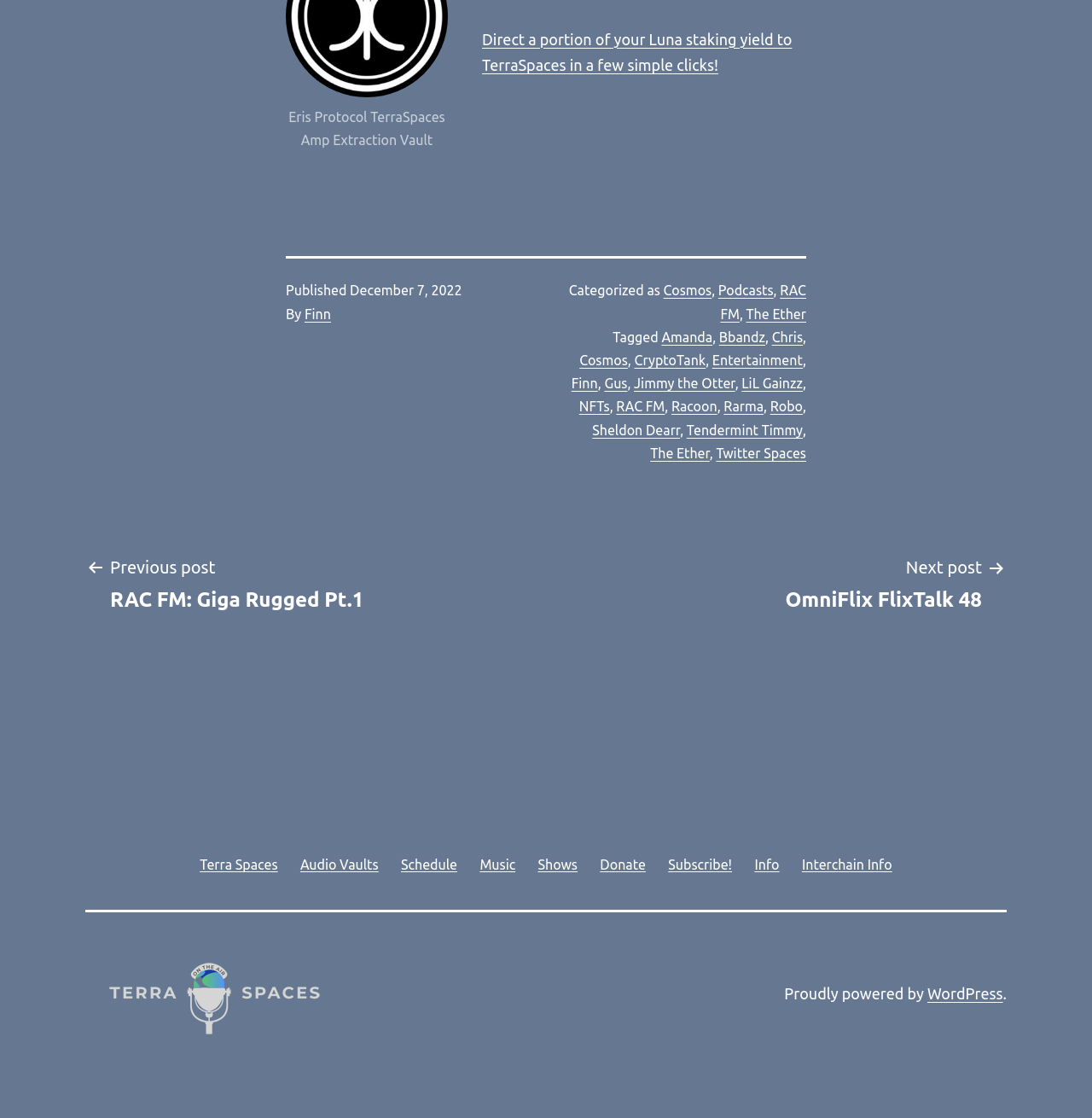Answer the question in one word or a short phrase:
Who published the article?

Finn